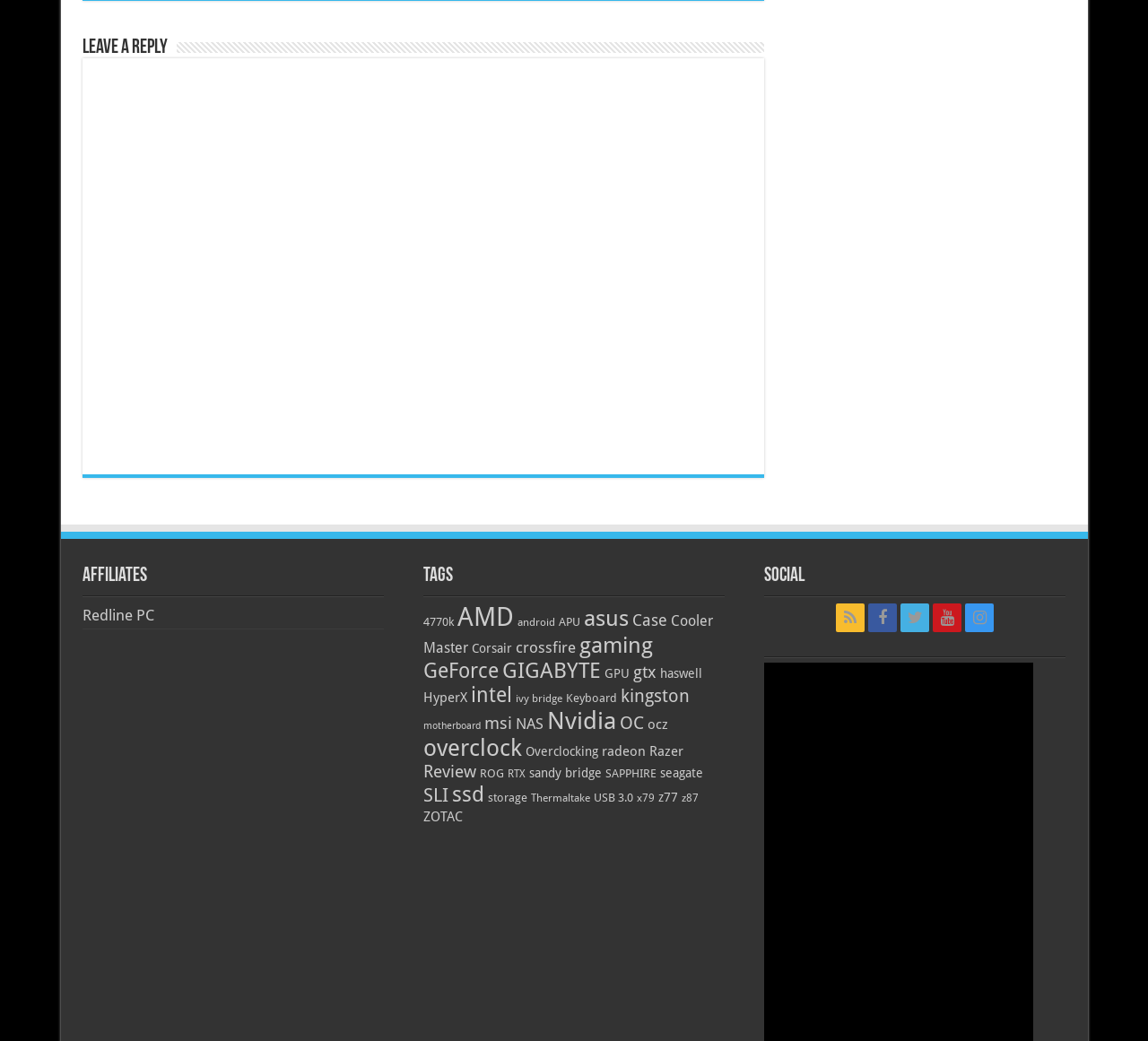Predict the bounding box coordinates for the UI element described as: "storage". The coordinates should be four float numbers between 0 and 1, presented as [left, top, right, bottom].

[0.425, 0.76, 0.459, 0.773]